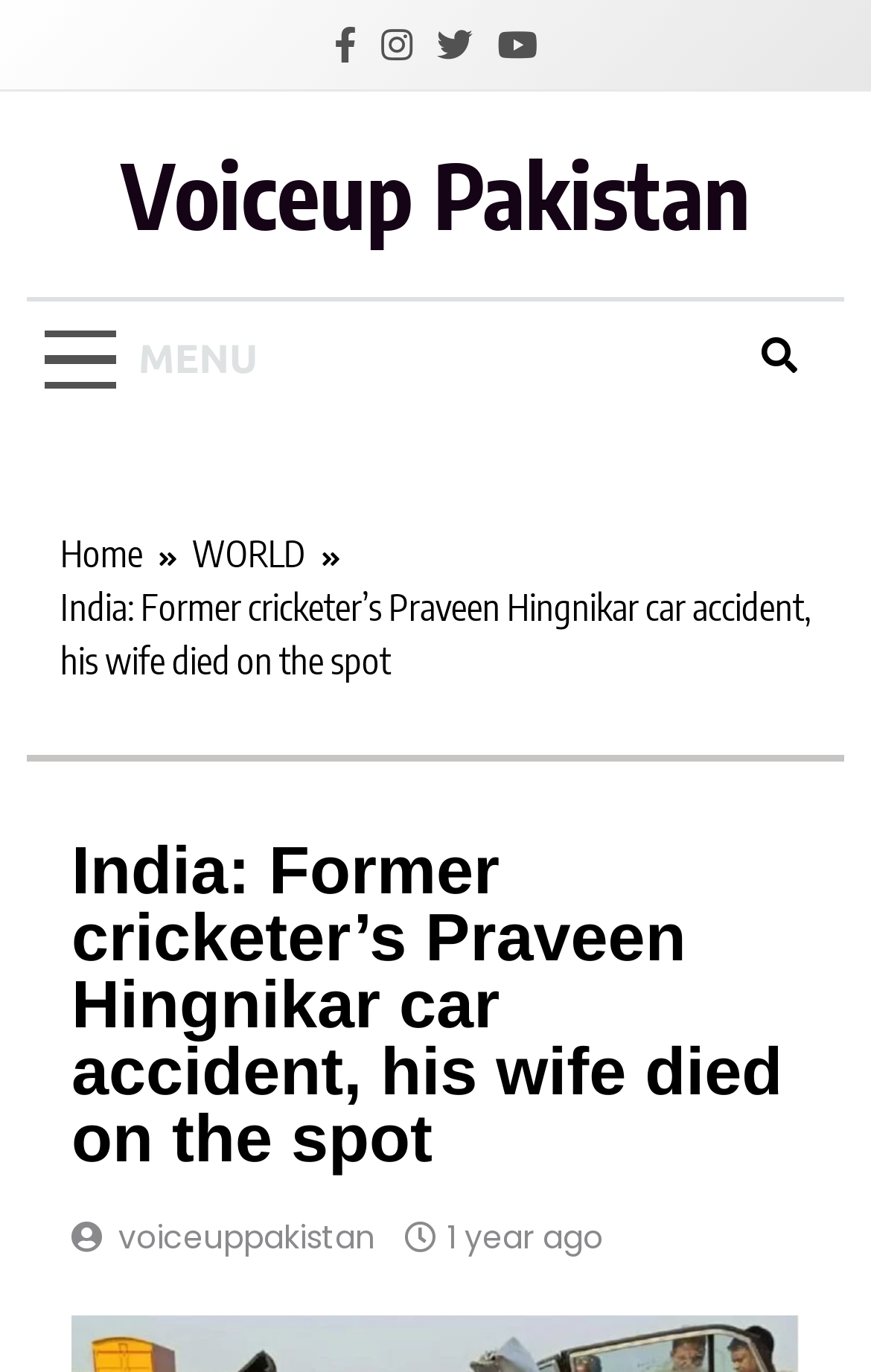How long ago was the article published?
Based on the image, answer the question in a detailed manner.

I found the answer by looking at the timestamp mentioned at the bottom of the article, which says '1 year ago'.